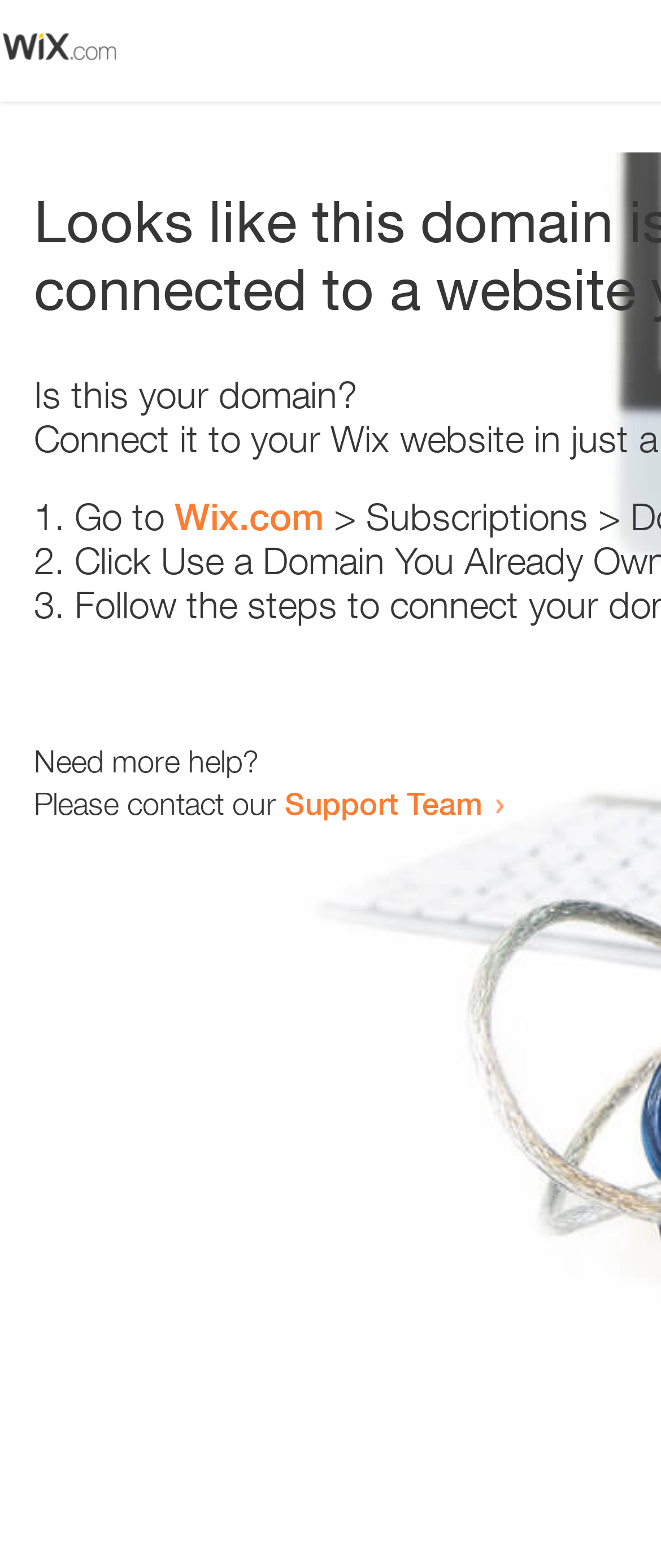Find the bounding box of the UI element described as follows: "Support Team".

[0.431, 0.5, 0.731, 0.524]